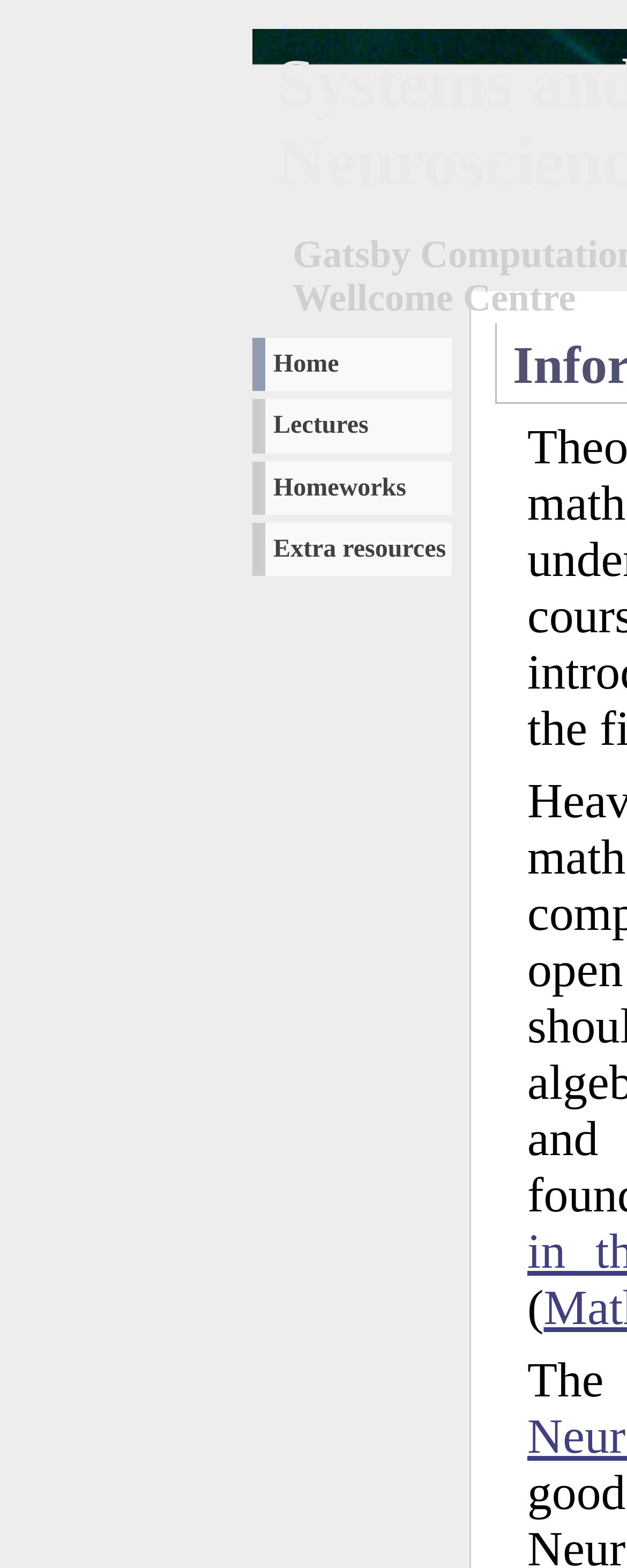Determine the bounding box coordinates of the UI element described below. Use the format (top-left x, top-left y, bottom-right x, bottom-right y) with floating point numbers between 0 and 1: Extra resources

[0.403, 0.333, 0.721, 0.368]